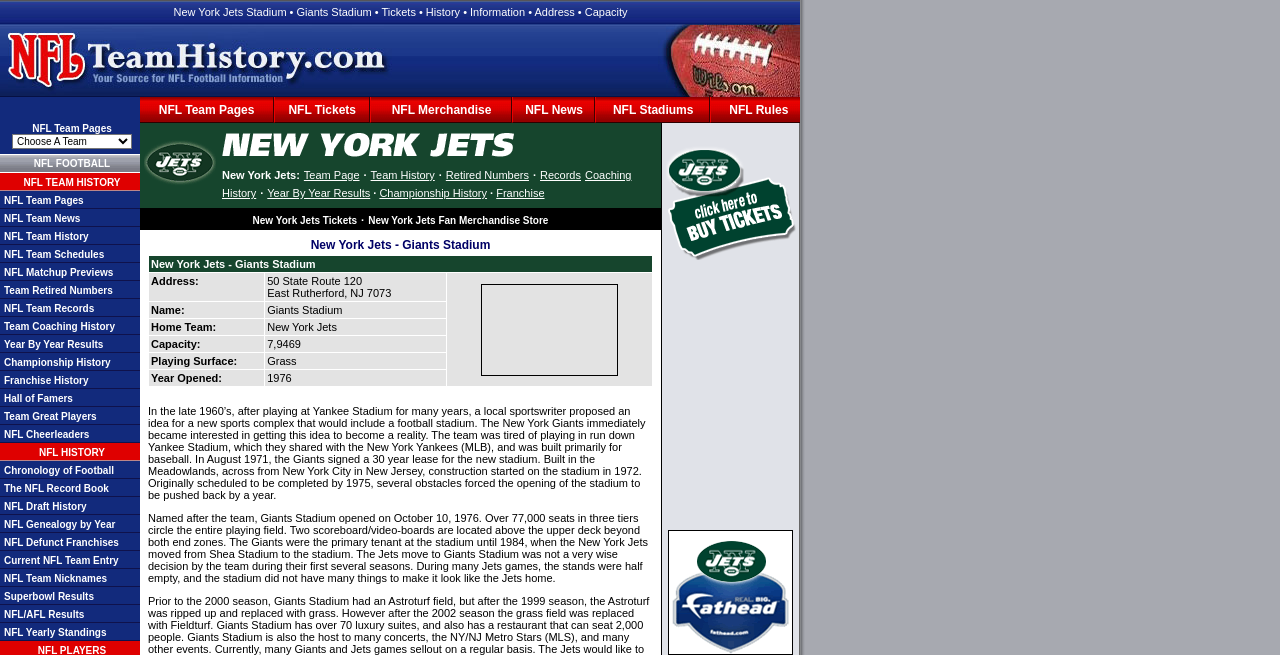Find the UI element described as: "Team Page" and predict its bounding box coordinates. Ensure the coordinates are four float numbers between 0 and 1, [left, top, right, bottom].

[0.237, 0.258, 0.281, 0.276]